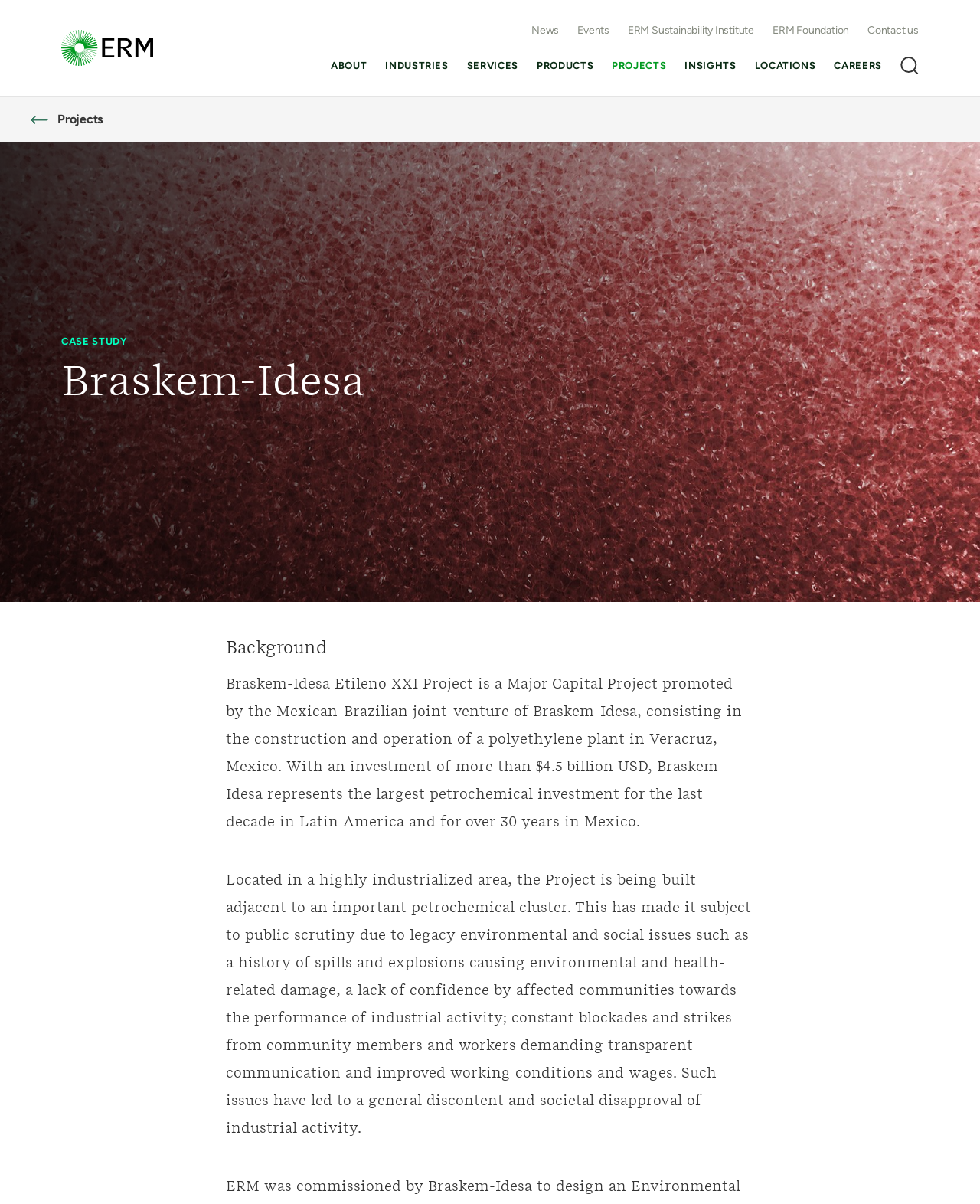Locate the bounding box coordinates of the element to click to perform the following action: 'Learn about Braskem-Idesa'. The coordinates should be given as four float values between 0 and 1, in the form of [left, top, right, bottom].

[0.062, 0.297, 0.484, 0.339]